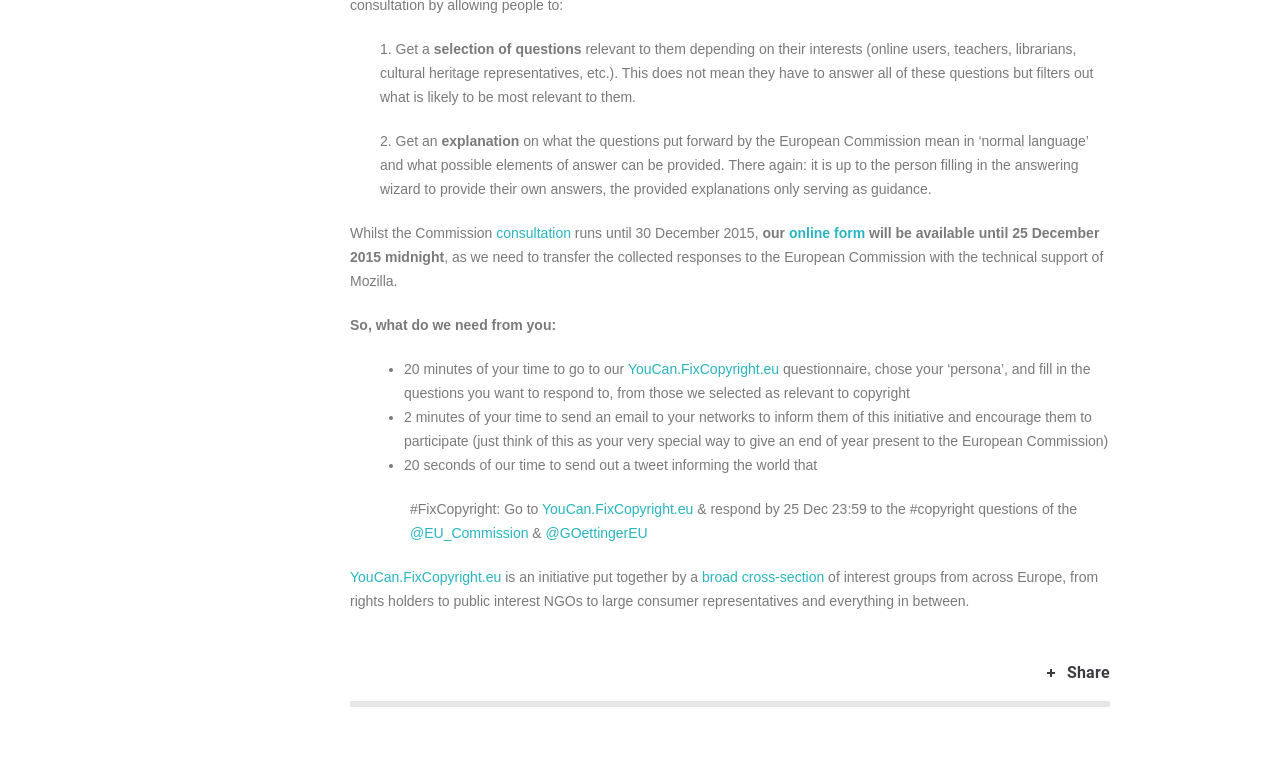Who is the target audience for the initiative?
Can you offer a detailed and complete answer to this question?

The text states that the questions are relevant to 'online users, teachers, librarians, cultural heritage representatives, etc.' which implies that these groups are the target audience for the initiative.